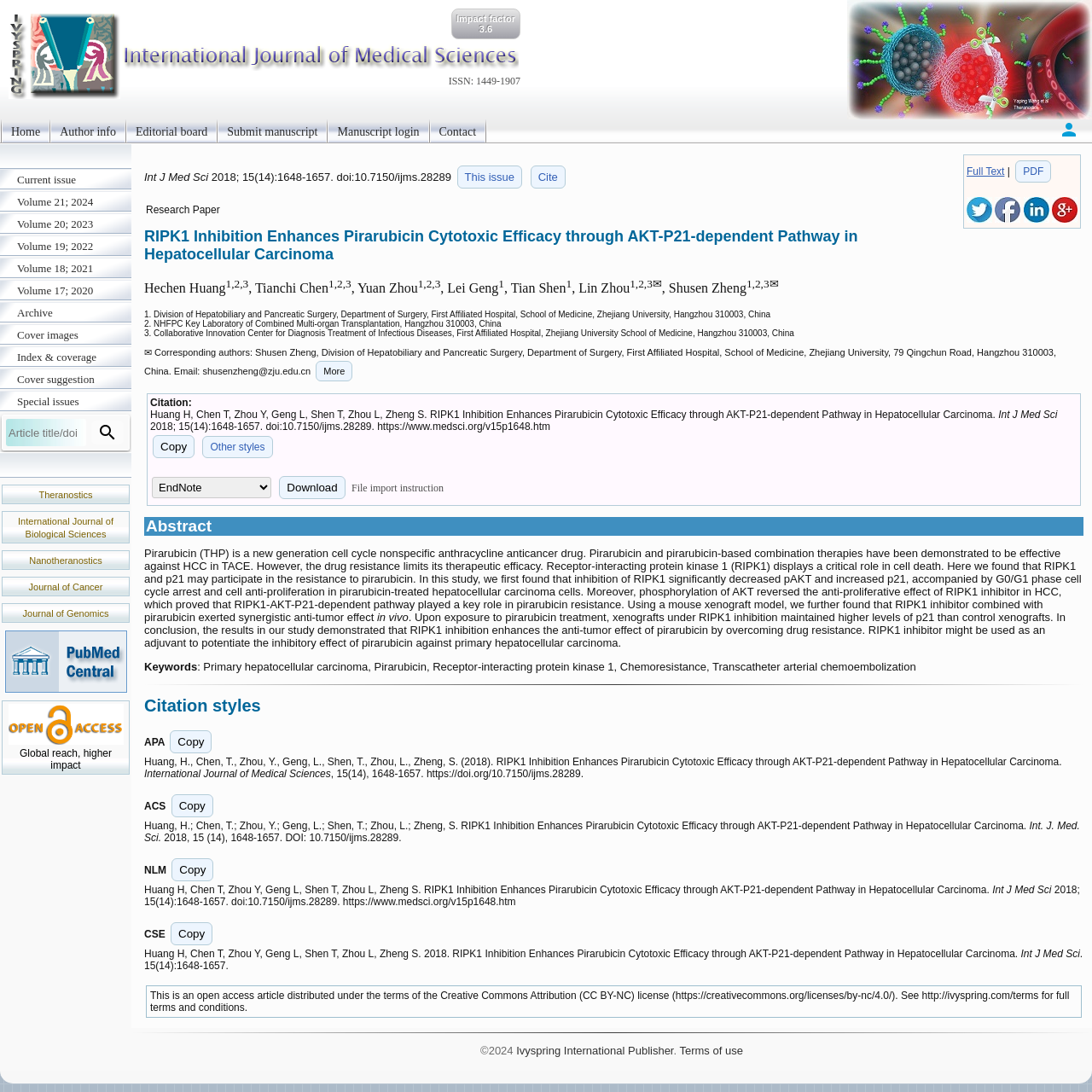Offer a meticulous caption that includes all visible features of the webpage.

This webpage appears to be a scientific article page, specifically a research paper in the field of medicine. At the top, there is a title "RIPK1 Inhibition Enhances Pirarubicin Cytotoxic Efficacy through AKT-P21-dependent Pathway in Hepatocellular Carcinoma" which is also the title of the research paper. Below the title, there are several links to navigate to different sections of the website, including "Home", "Author info", "Editorial board", and "Submit manuscript".

On the left side of the page, there is a vertical menu with links to various volumes and issues of the journal, including "Current issue", "Volume 21; 2024", "Volume 20; 2023", and so on. There are also links to "Archive", "Cover images", "Index & coverage", and "Special issues".

In the main content area, there is an article title and a DOI (digital object identifier) input field. Below that, there are several links to share the article on social media platforms, including Twitter, Facebook, LinkedIn, and Google+. 

The article itself is divided into sections, including the abstract, authors, affiliations, and citation information. The authors' names are listed, along with their affiliations and corresponding author information. The citation information includes the journal title, volume, issue, and DOI.

There are also several buttons and links throughout the page, including a "Copy" button to copy the citation information, and a link to "Other styles" for citation formatting.